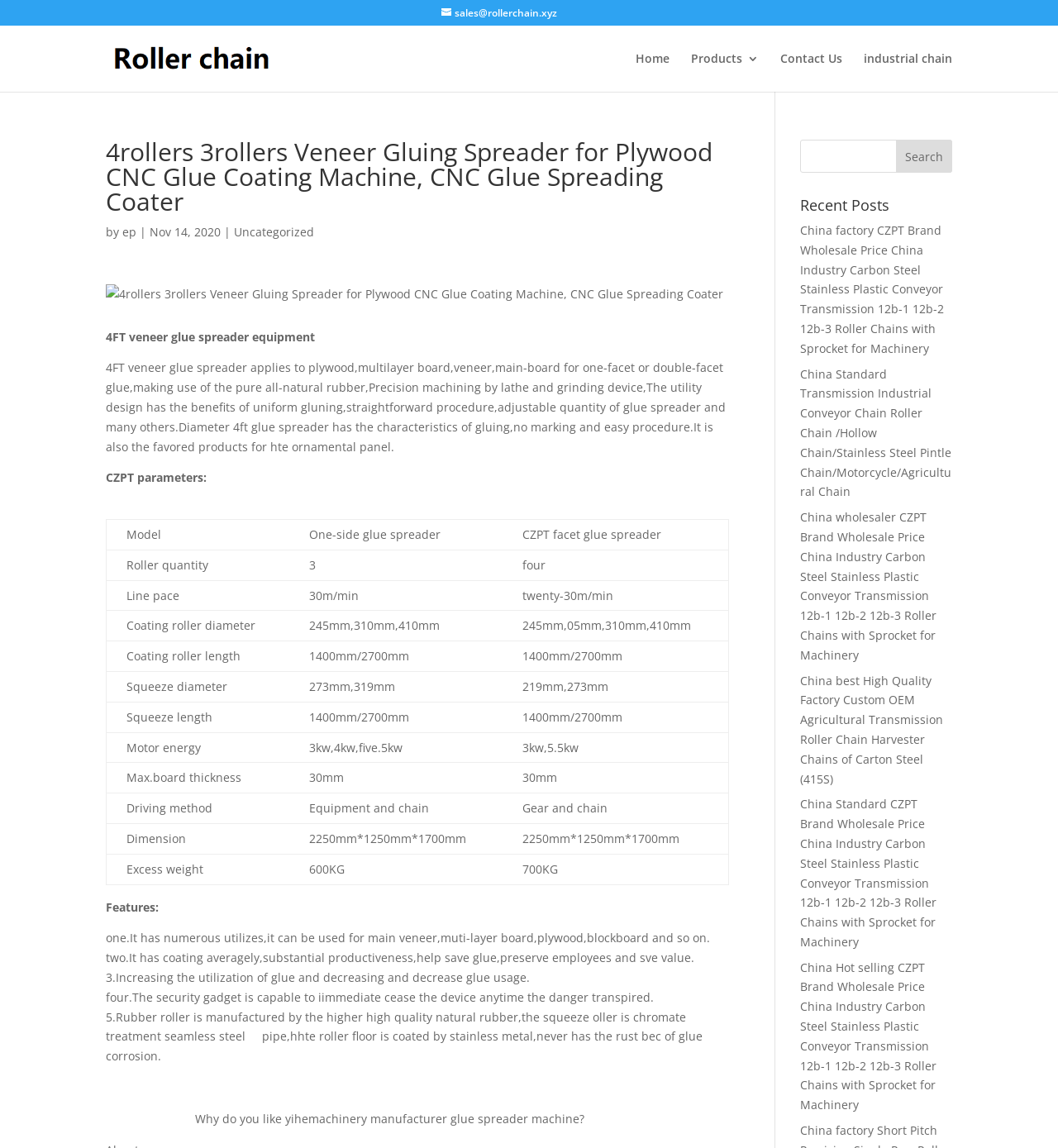What is the purpose of the security device?
Kindly give a detailed and elaborate answer to the question.

The purpose of the security device can be found in the 'Features' section, which states that 'The security gadget is capable to immediate cease the device anytime the danger transpired'.